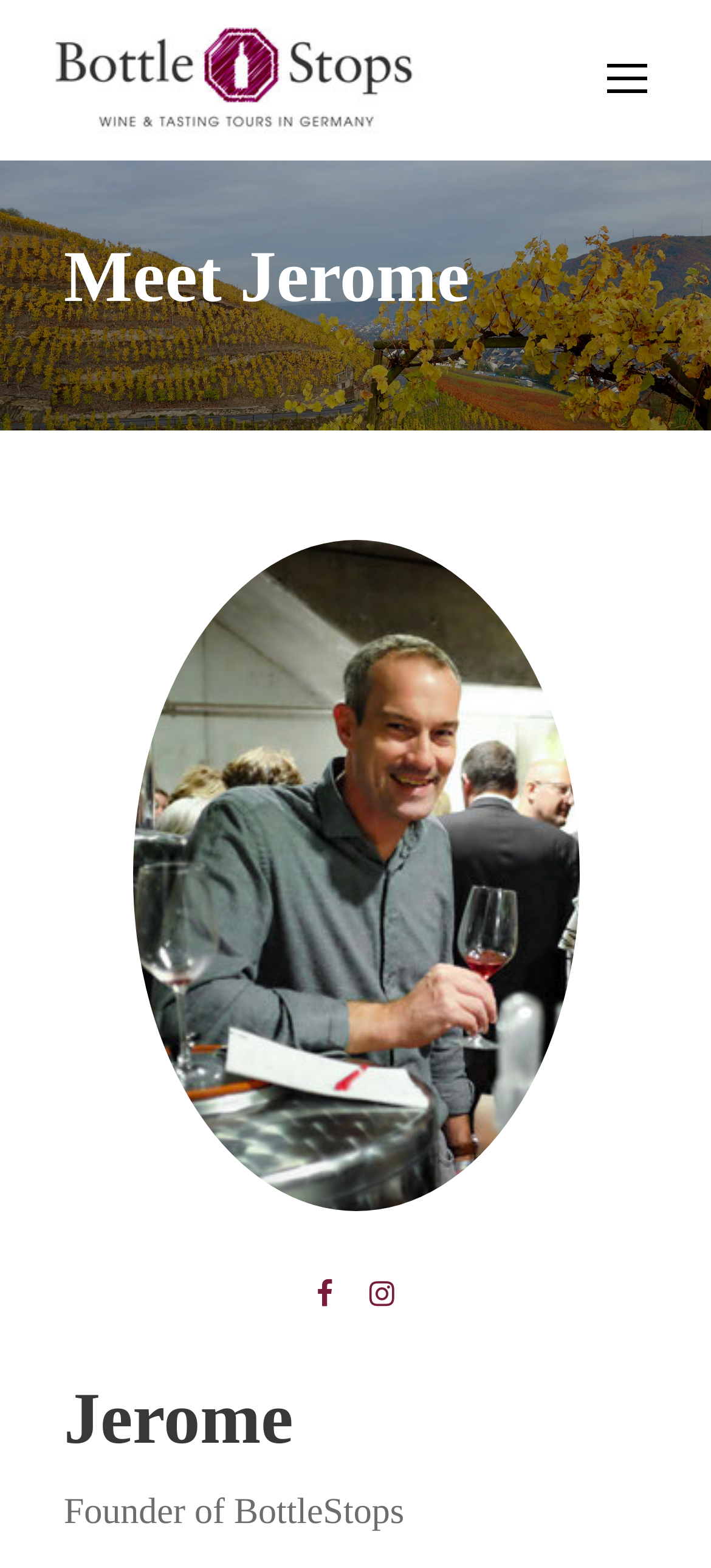Please provide a comprehensive answer to the question below using the information from the image: What is the position of the image relative to the heading 'Meet Jerome'?

By comparing the y1 and y2 coordinates of the image and the heading 'Meet Jerome', I found that the image has a higher y1 value, which means it is positioned below the heading.